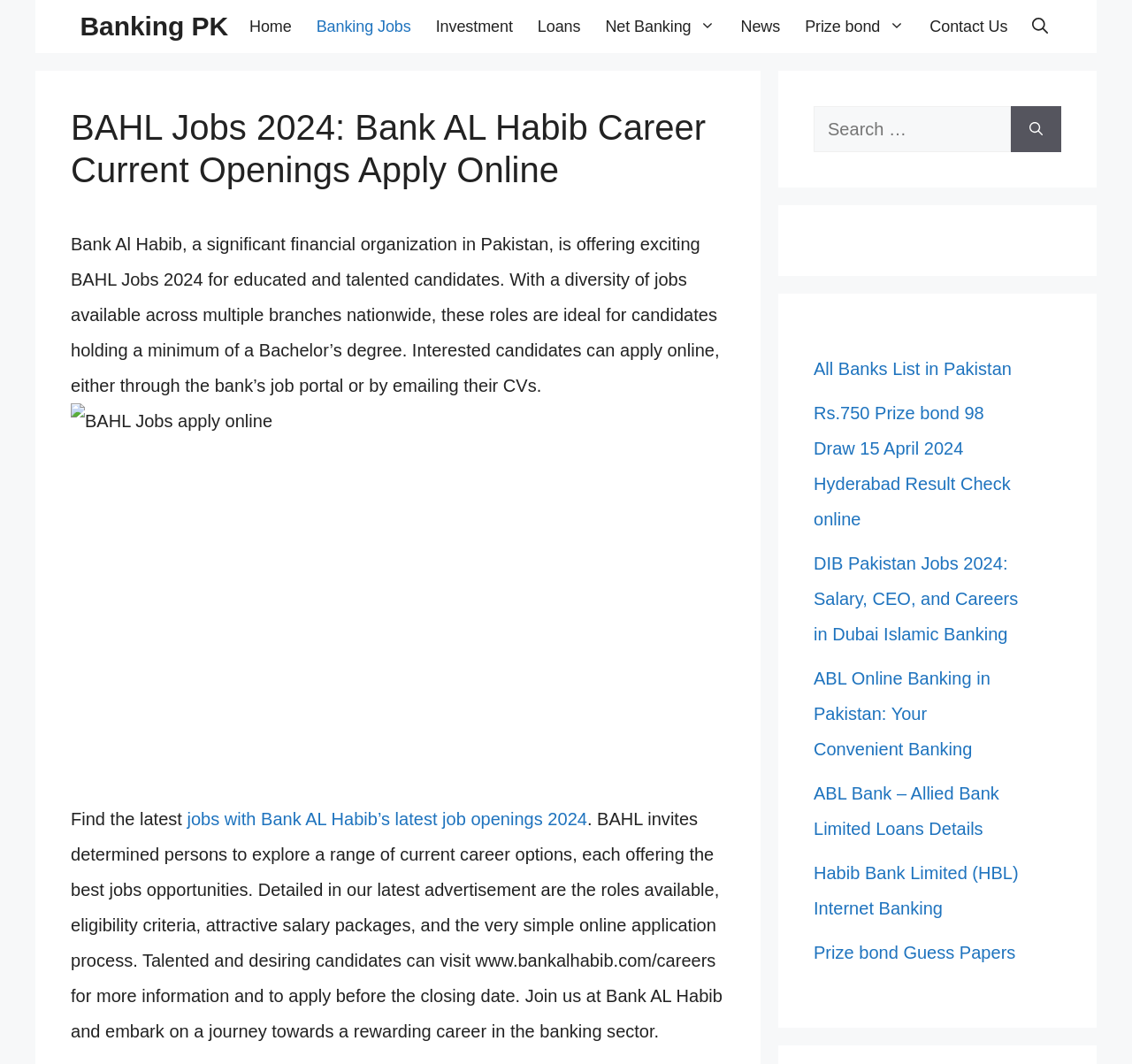Determine the bounding box for the described UI element: "aria-label="Open search"".

[0.901, 0.0, 0.937, 0.05]